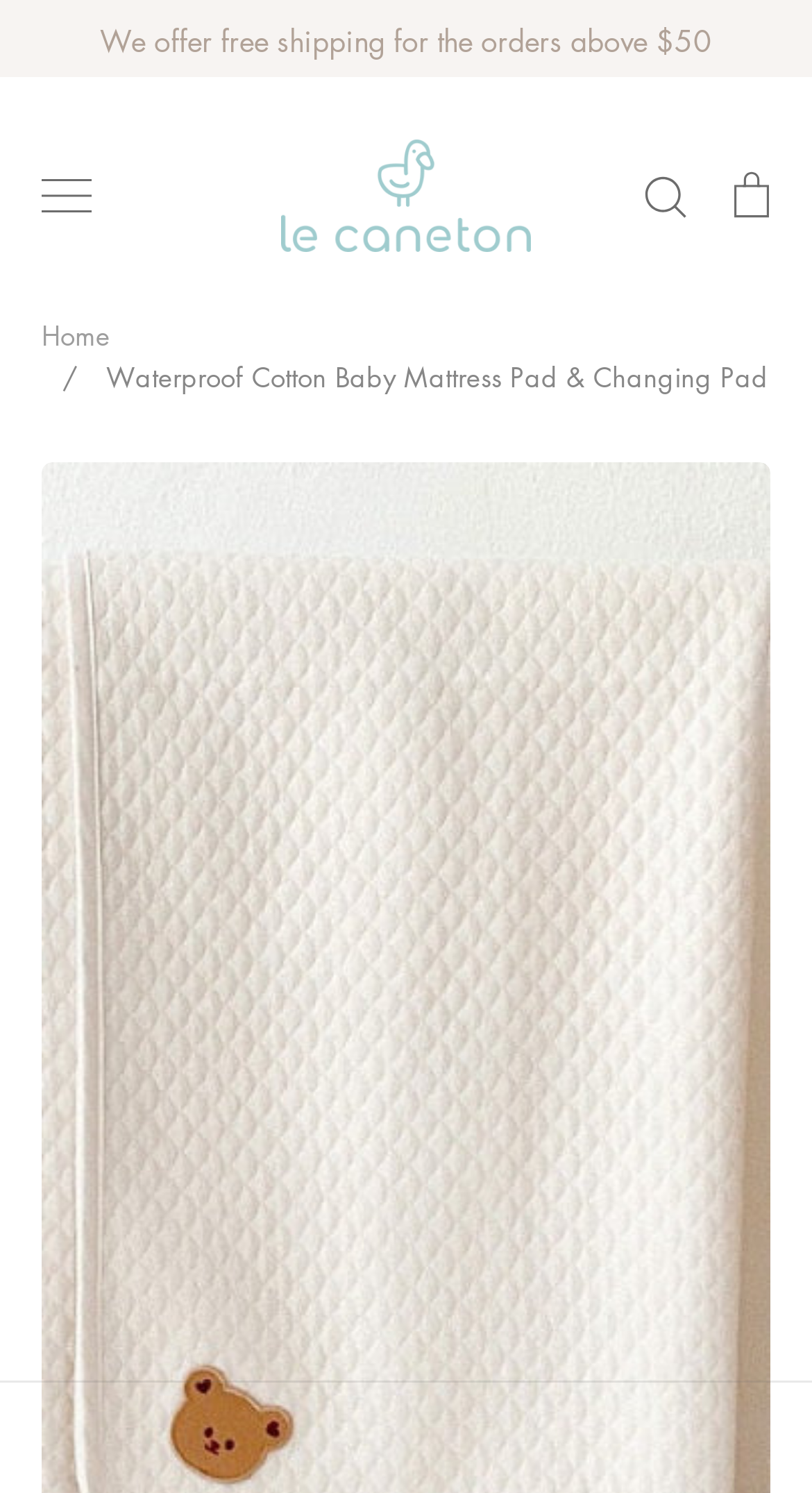Use a single word or phrase to answer the question:
What is the minimum order amount for free shipping?

Above $50